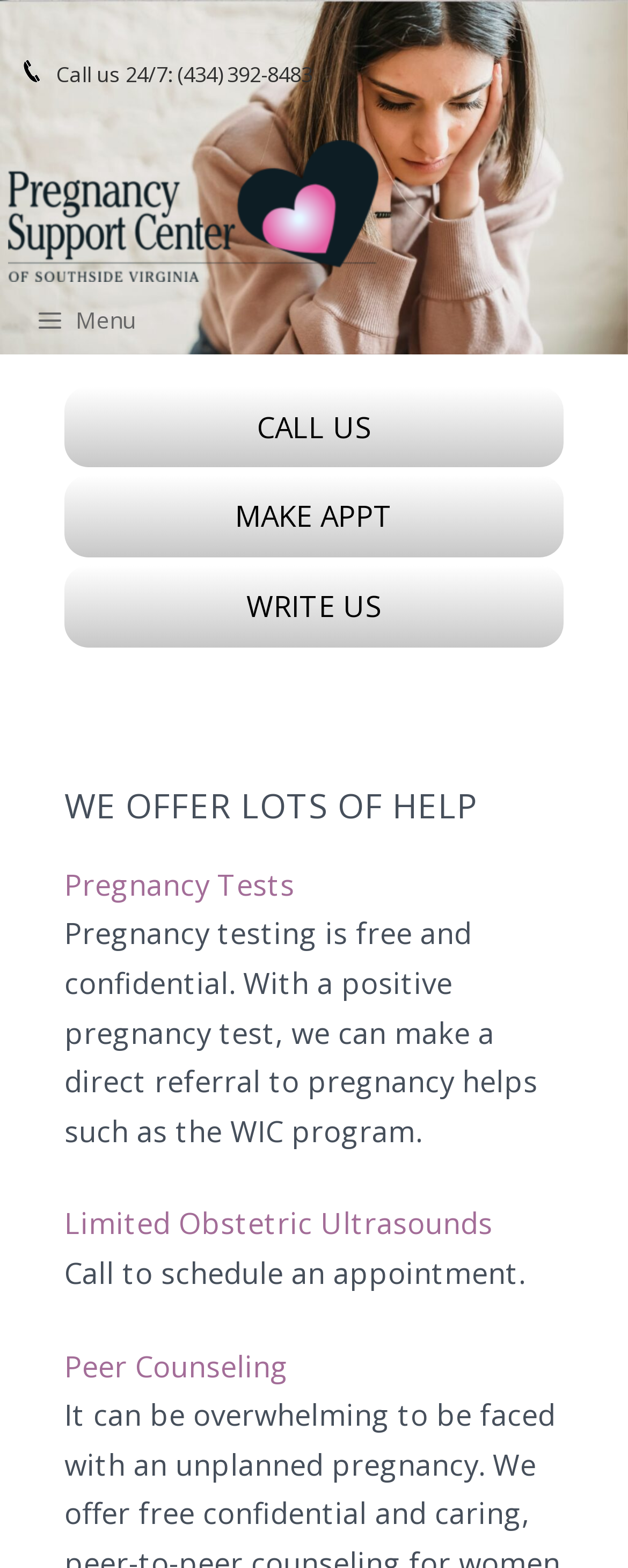Please examine the image and provide a detailed answer to the question: What is the purpose of the pregnancy test?

I found the answer by looking at the static text element that says 'Pregnancy testing is free and confidential. With a positive pregnancy test, we can make a direct referral to pregnancy helps such as the WIC program'.